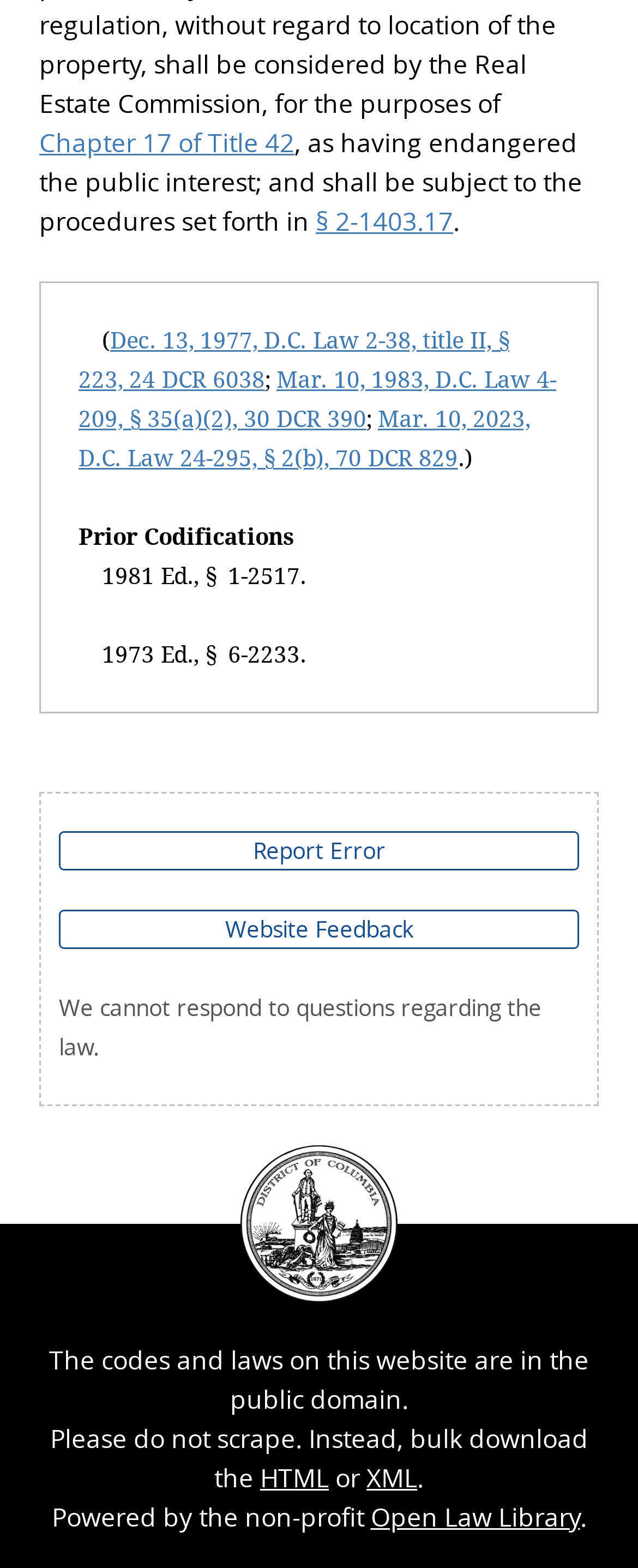Please predict the bounding box coordinates of the element's region where a click is necessary to complete the following instruction: "Click the 'Report Error' button". The coordinates should be represented by four float numbers between 0 and 1, i.e., [left, top, right, bottom].

[0.092, 0.53, 0.908, 0.555]